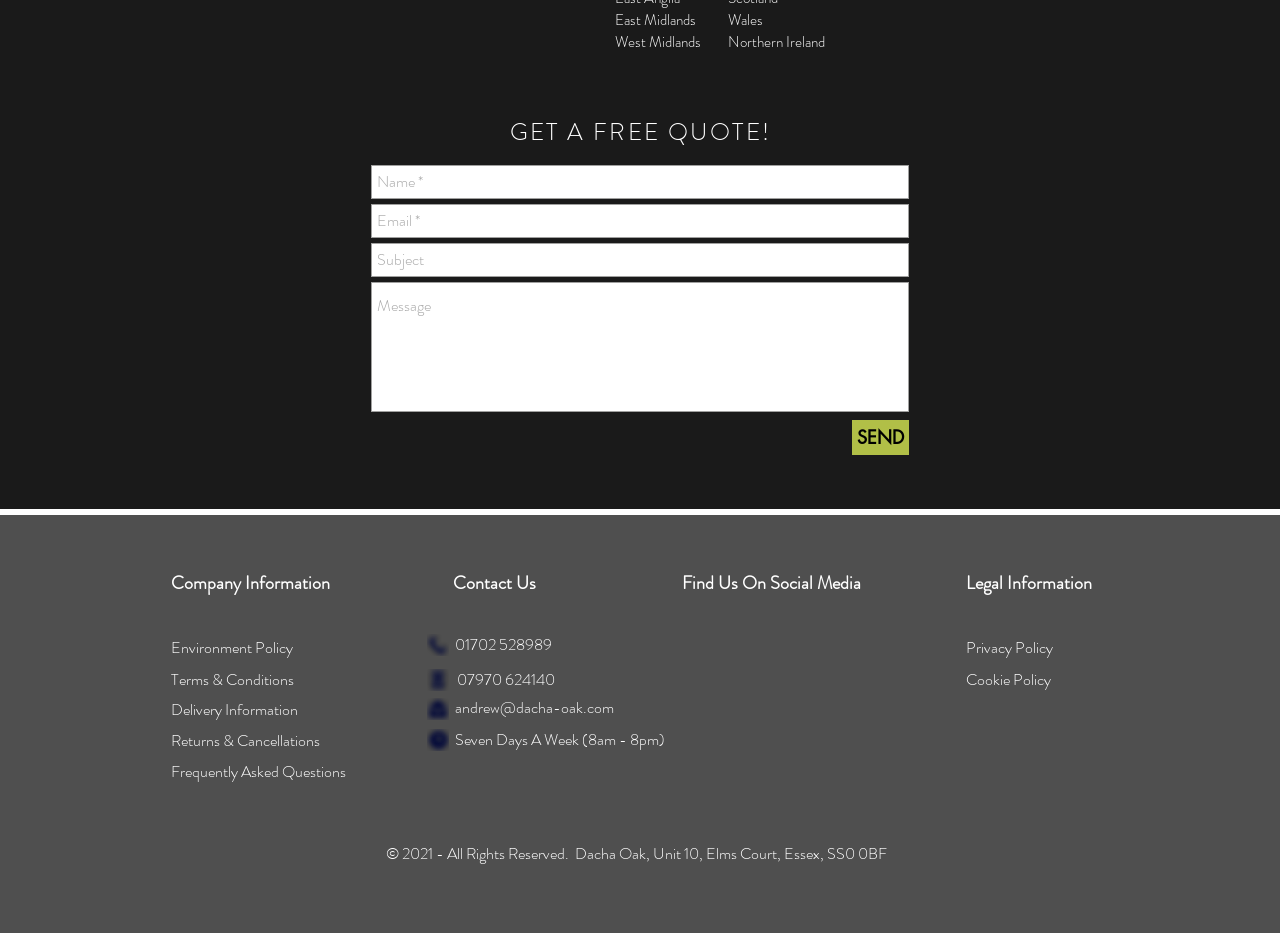Can you find the bounding box coordinates of the area I should click to execute the following instruction: "Visit 'Drive Traffic to your Website' page"?

None